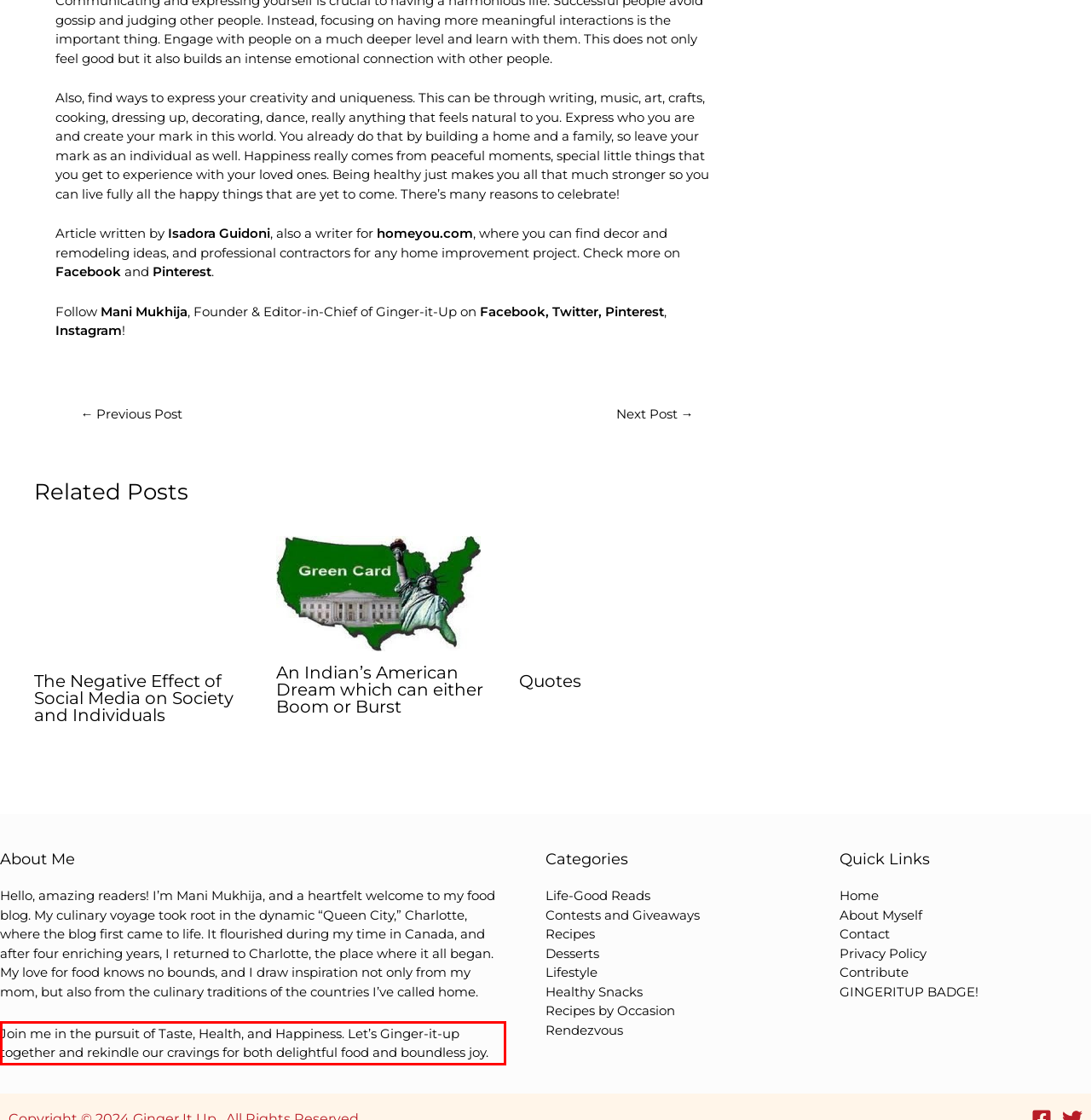Please recognize and transcribe the text located inside the red bounding box in the webpage image.

Join me in the pursuit of Taste, Health, and Happiness. Let’s Ginger-it-up together and rekindle our cravings for both delightful food and boundless joy.